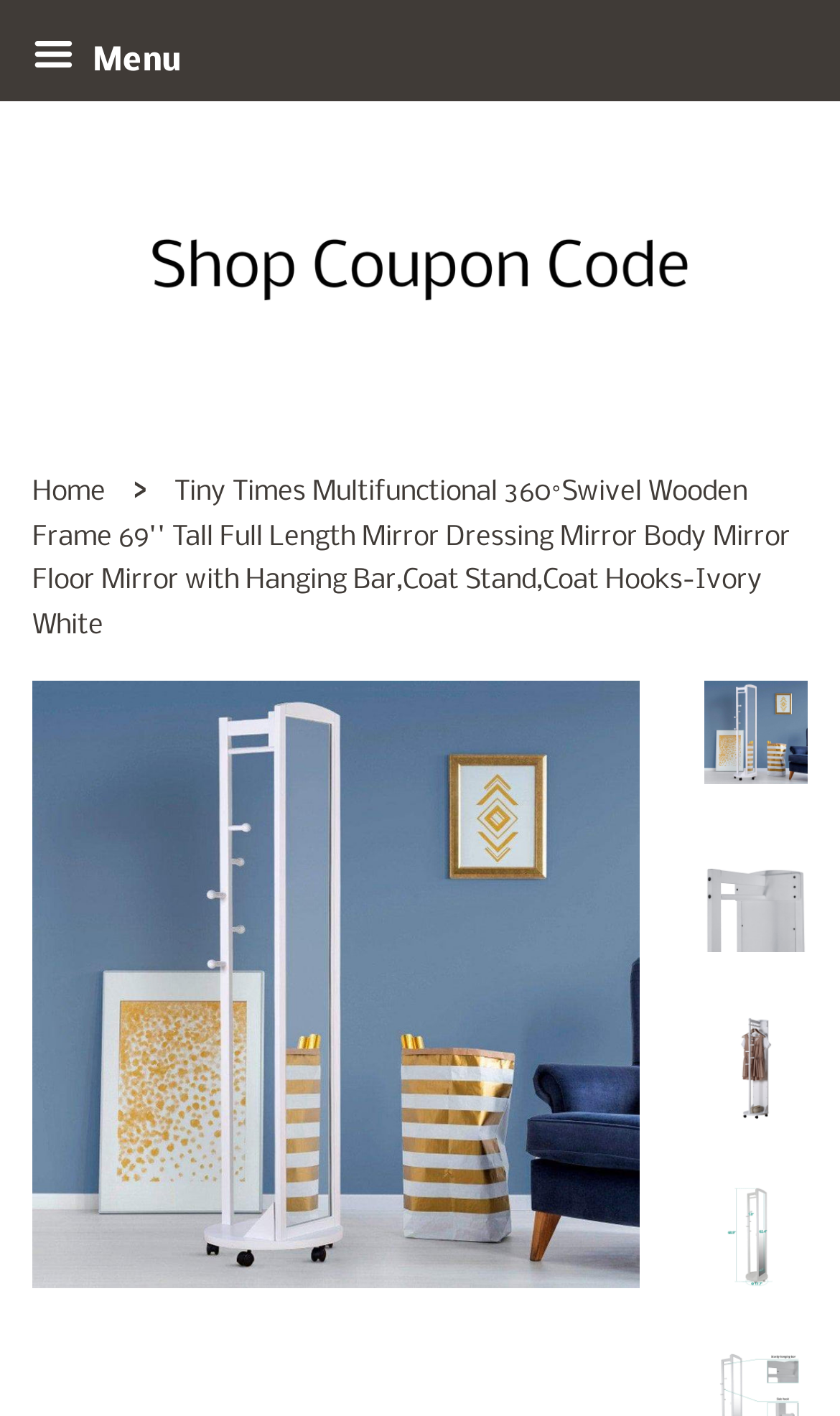Provide the bounding box coordinates of the HTML element this sentence describes: "alt="Shop Coupon Code"".

[0.179, 0.133, 0.821, 0.25]